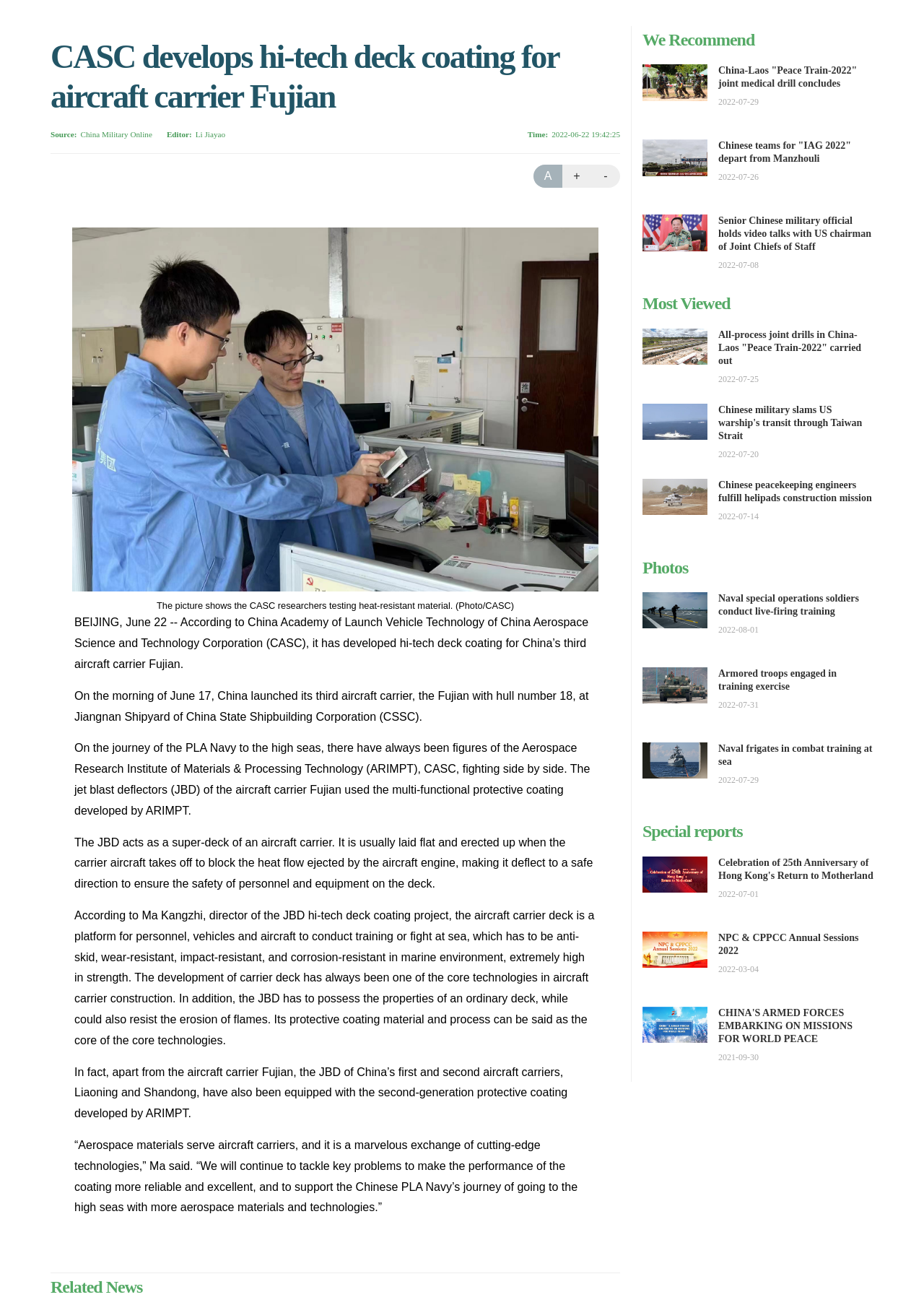What is the name of the institute that developed the multi-functional protective coating?
Refer to the image and provide a one-word or short phrase answer.

ARIMPT